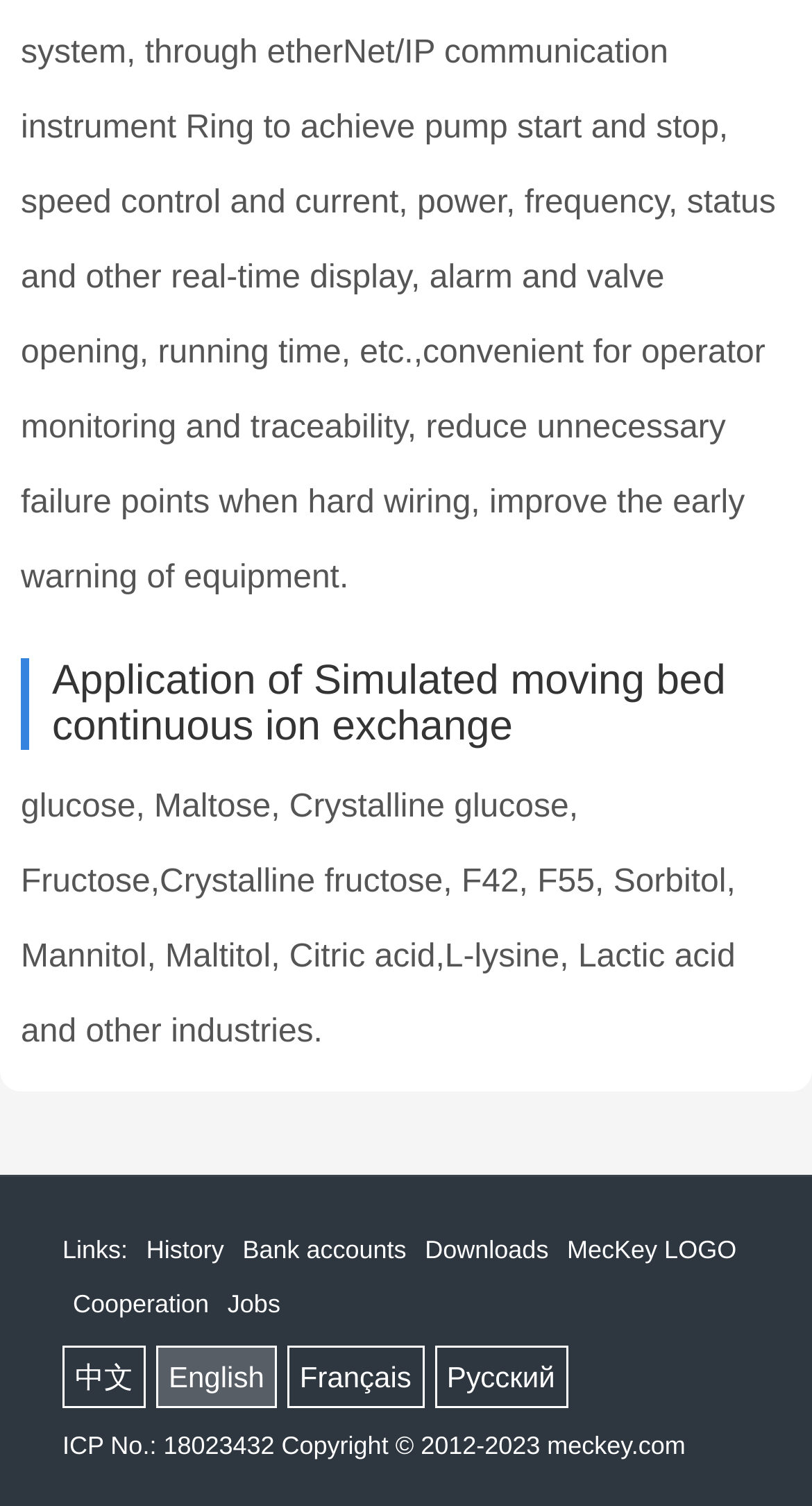Please identify the bounding box coordinates of the region to click in order to complete the task: "Visit 'Cooperation' page". The coordinates must be four float numbers between 0 and 1, specified as [left, top, right, bottom].

[0.09, 0.857, 0.257, 0.876]